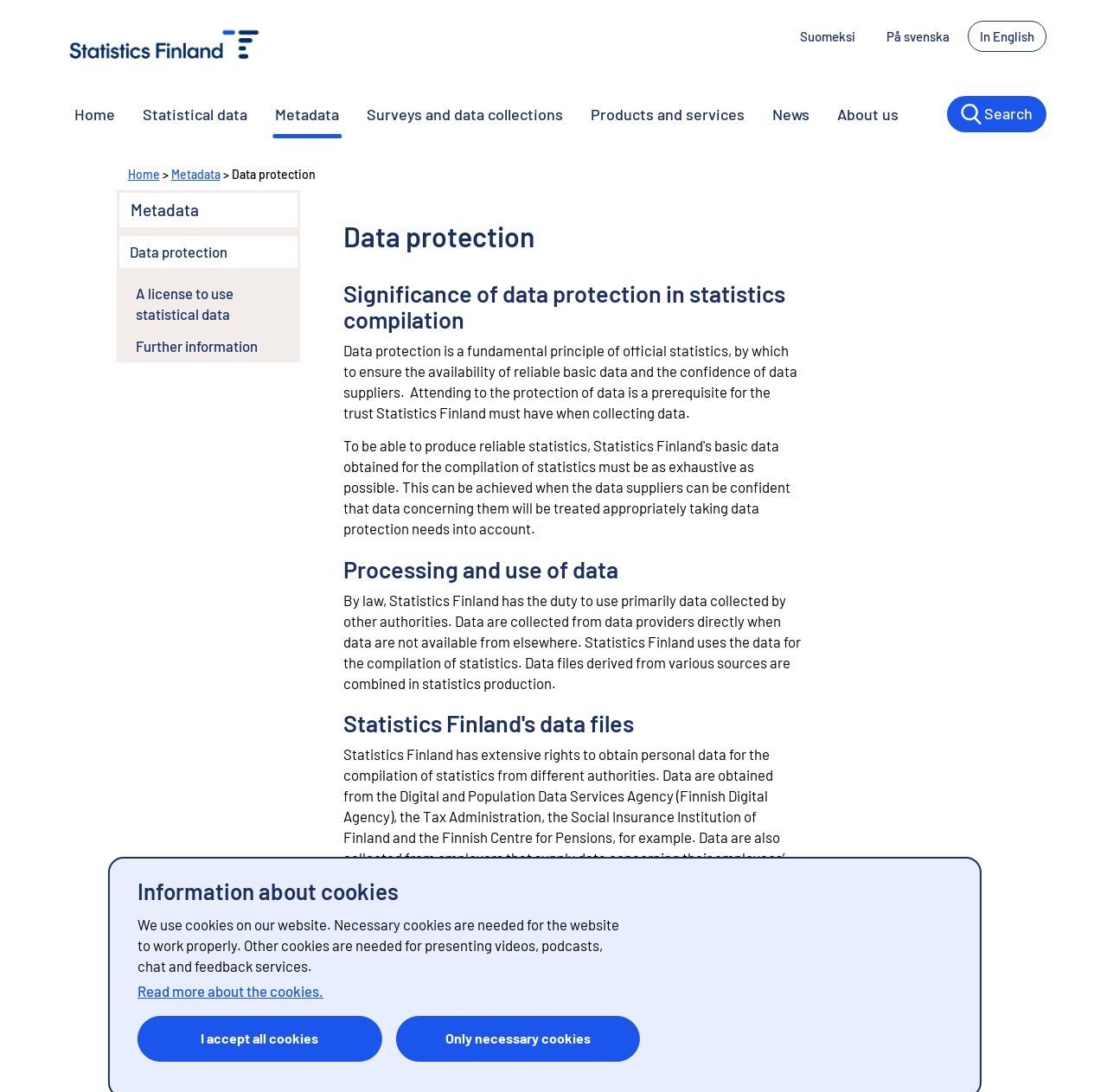Create an elaborate caption that covers all aspects of the webpage.

The webpage is about data protection, specifically in the context of statistics compilation. At the top, there is a navigation menu with links to the home page, statistical data, metadata, surveys and data collections, products and services, news, and about us. Below this menu, there is a section about cookies, which includes a heading, a paragraph of text, a link to read more about cookies, and two buttons to accept or decline cookies.

On the left side of the page, there is a language selection menu with links to switch to Finnish, Swedish, or English. Below this menu, there is a list of links to different sections of the website, including home, statistical data, metadata, surveys and data collections, products and services, news, and about us.

The main content of the page is divided into four sections. The first section is about data protection, which includes a heading, a paragraph of text, and a subheading about the significance of data protection in statistics compilation. The second section is about processing and use of data, which includes a heading and a paragraph of text. The third section is about Statistics Finland's data files, which includes a heading and two paragraphs of text. The fourth section appears to be a continuation of the third section, with two more paragraphs of text.

Throughout the page, there are several links to related topics, such as metadata, data protection, and further information. There is also an image of a home icon at the top left corner of the page, which links to the home page.